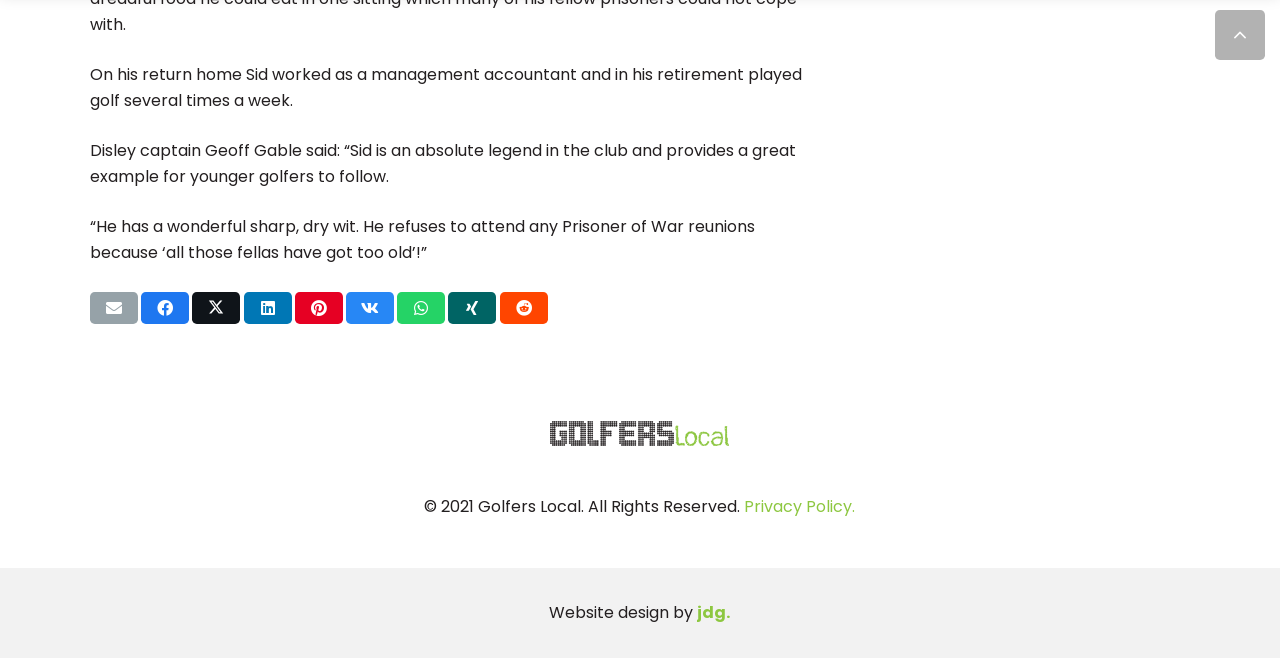Using the webpage screenshot, find the UI element described by aria-label="Share this" title="Share this". Provide the bounding box coordinates in the format (top-left x, top-left y, bottom-right x, bottom-right y), ensuring all values are floating point numbers between 0 and 1.

[0.31, 0.443, 0.348, 0.492]